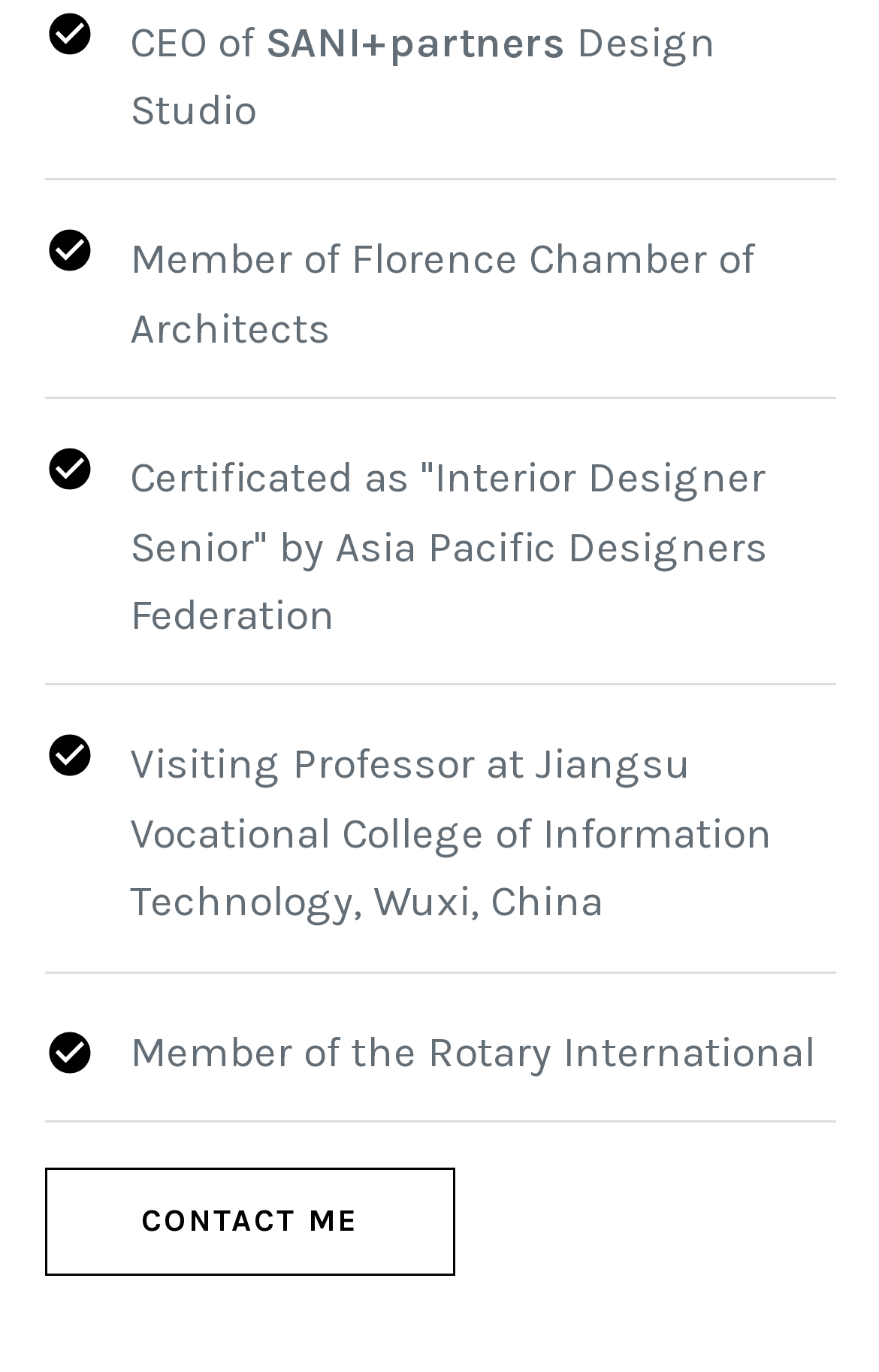What is the person's affiliation with the Rotary International?
Answer the question with a detailed and thorough explanation.

The text 'Member of the Rotary International' is present on the webpage, indicating that the person is a member of the organization.